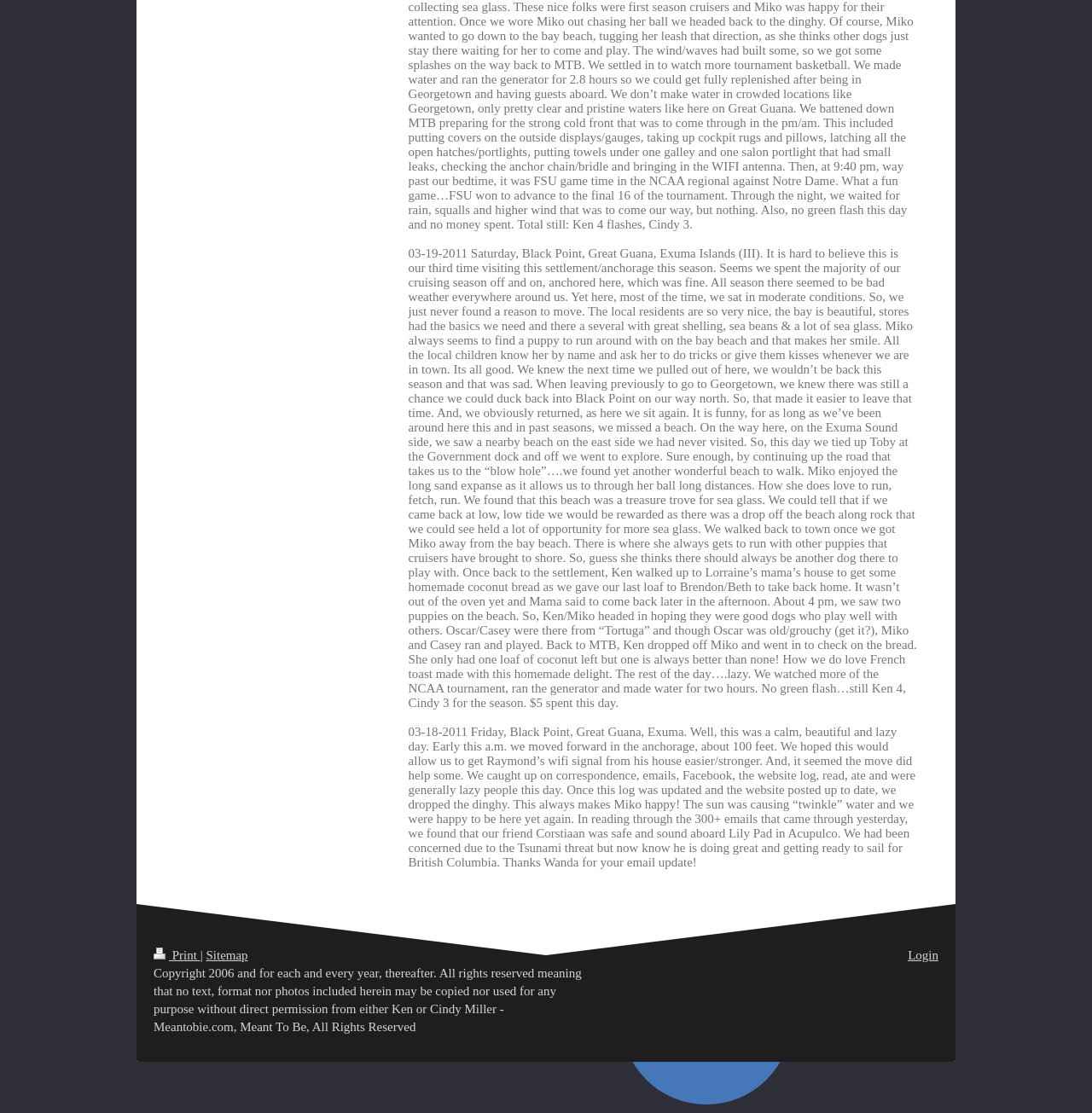Please provide the bounding box coordinates for the UI element as described: "Print". The coordinates must be four floats between 0 and 1, represented as [left, top, right, bottom].

[0.141, 0.852, 0.183, 0.864]